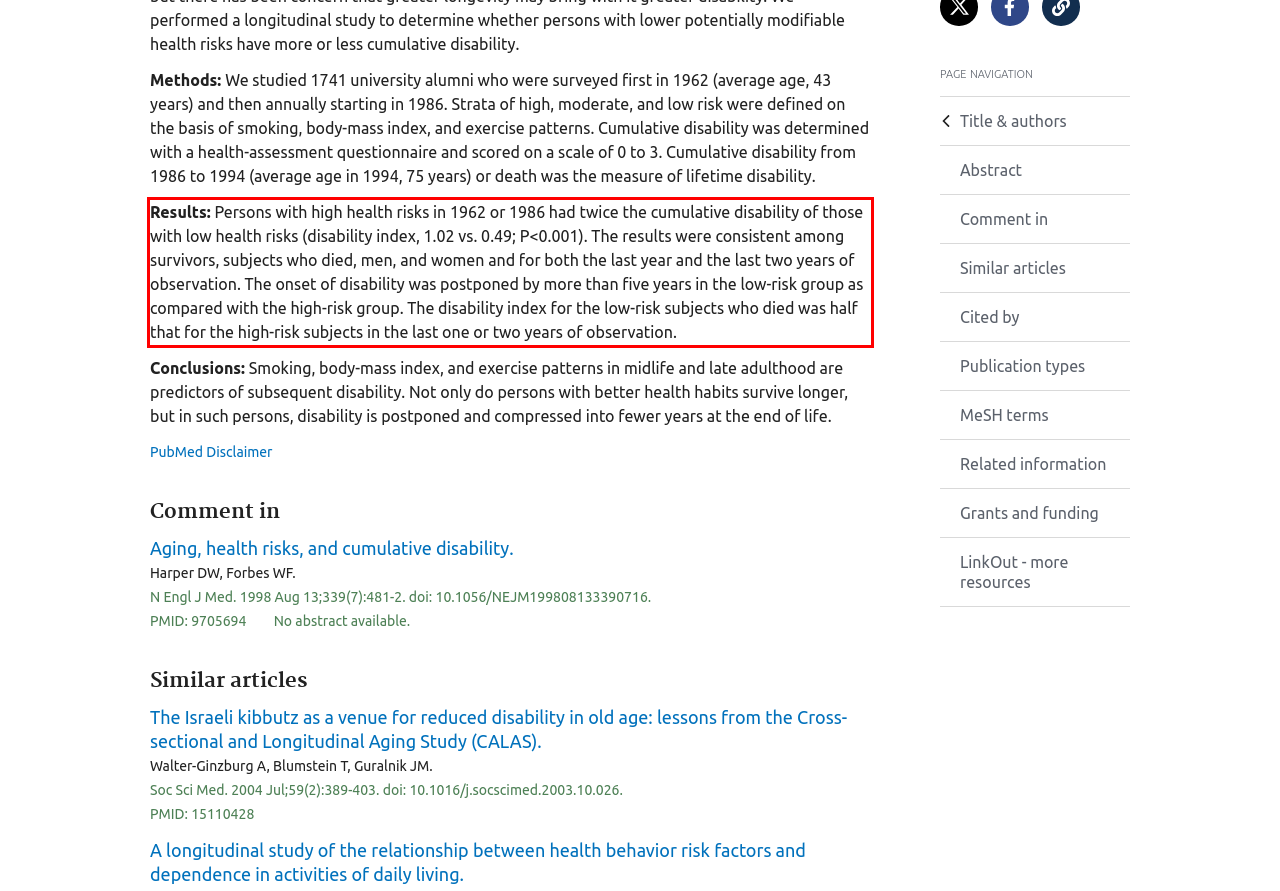Using OCR, extract the text content found within the red bounding box in the given webpage screenshot.

Results: Persons with high health risks in 1962 or 1986 had twice the cumulative disability of those with low health risks (disability index, 1.02 vs. 0.49; P<0.001). The results were consistent among survivors, subjects who died, men, and women and for both the last year and the last two years of observation. The onset of disability was postponed by more than five years in the low-risk group as compared with the high-risk group. The disability index for the low-risk subjects who died was half that for the high-risk subjects in the last one or two years of observation.